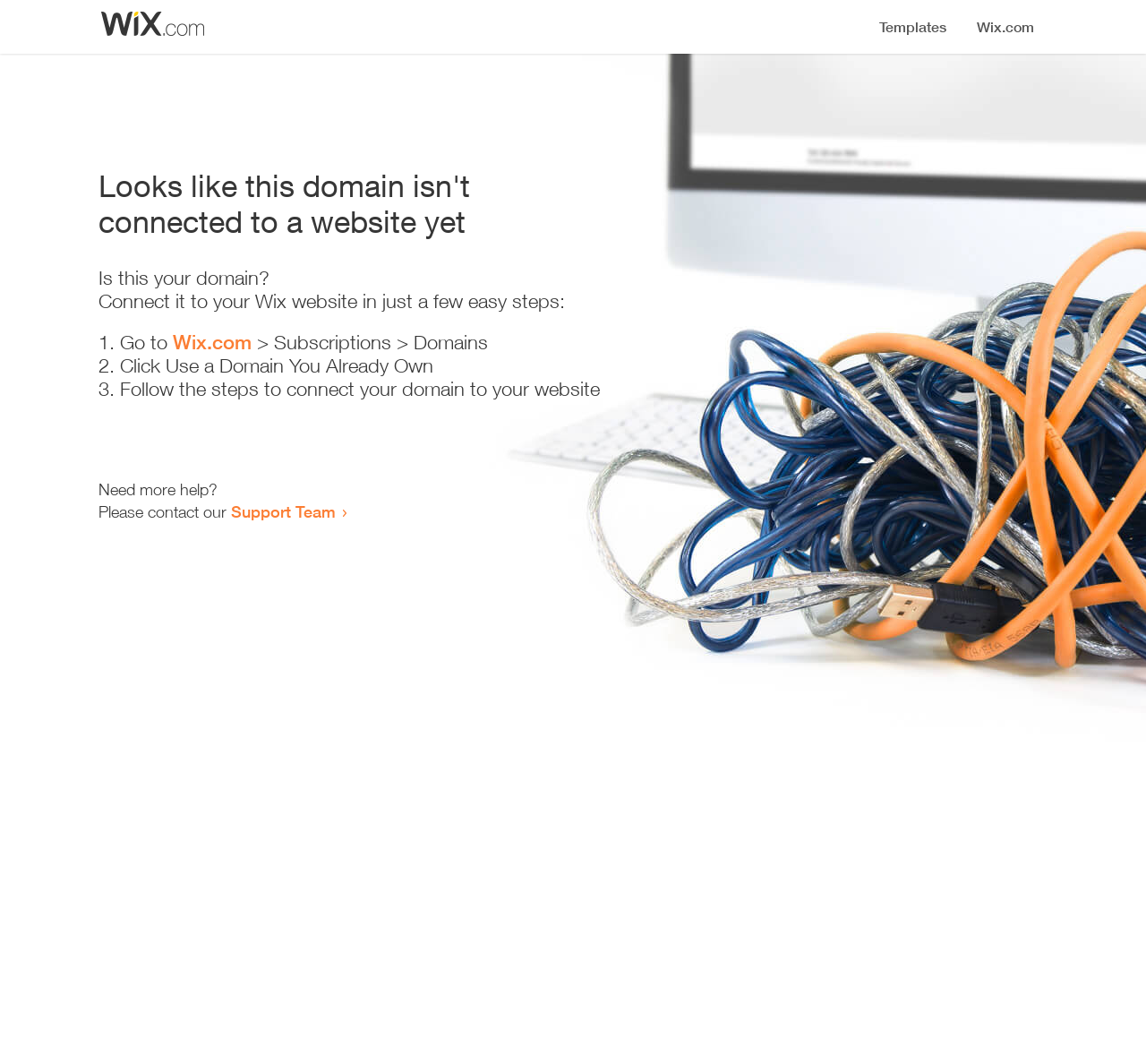What should the user do if they need more help?
Refer to the image and give a detailed response to the question.

The webpage suggests that if the user needs more help, they should contact the Support Team, as stated in the text 'Need more help? Please contact our Support Team'.